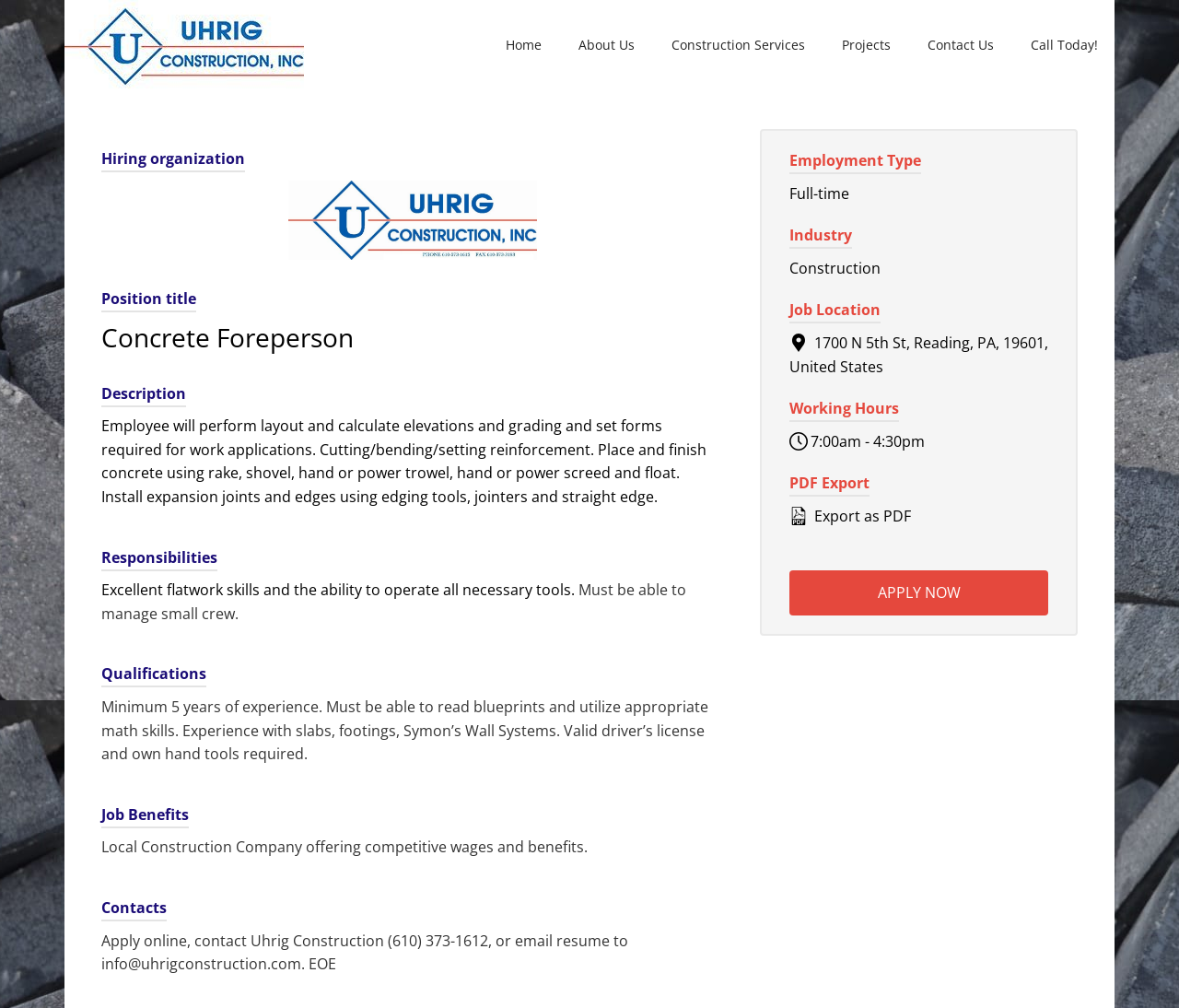Please locate the clickable area by providing the bounding box coordinates to follow this instruction: "Click on the 'Home' link".

[0.415, 0.0, 0.473, 0.09]